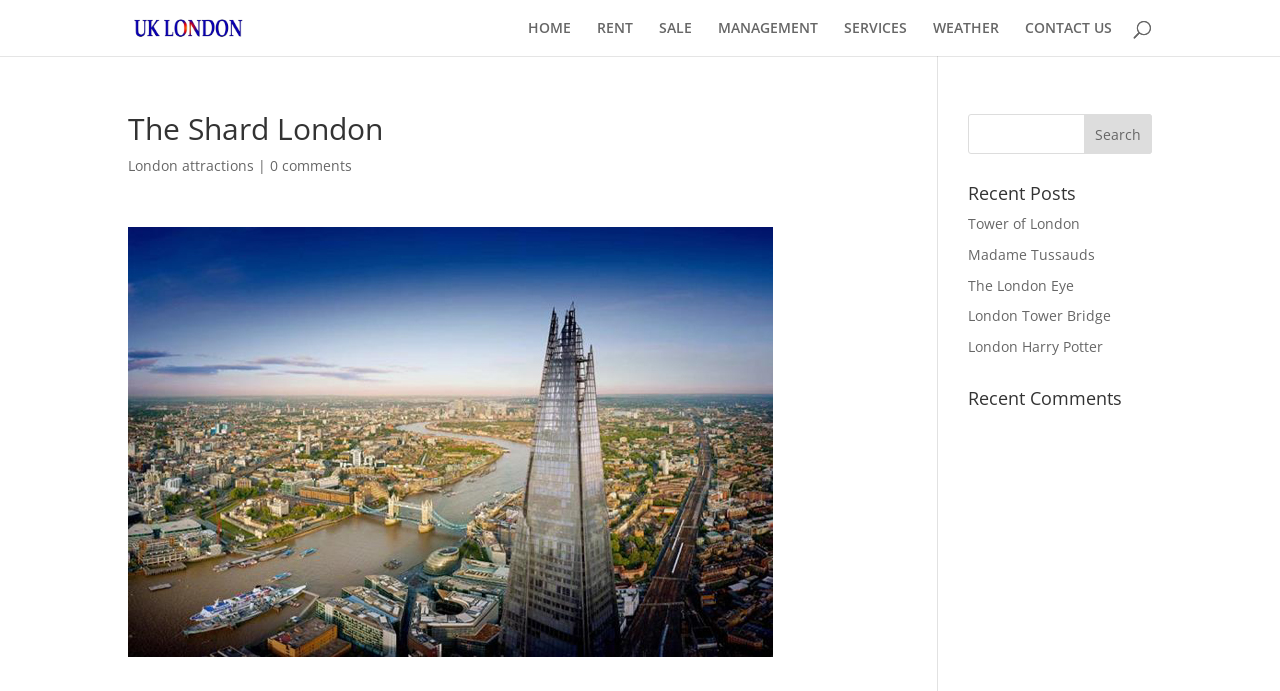Find the bounding box coordinates of the area that needs to be clicked in order to achieve the following instruction: "Go to the HOME page". The coordinates should be specified as four float numbers between 0 and 1, i.e., [left, top, right, bottom].

[0.412, 0.03, 0.446, 0.081]